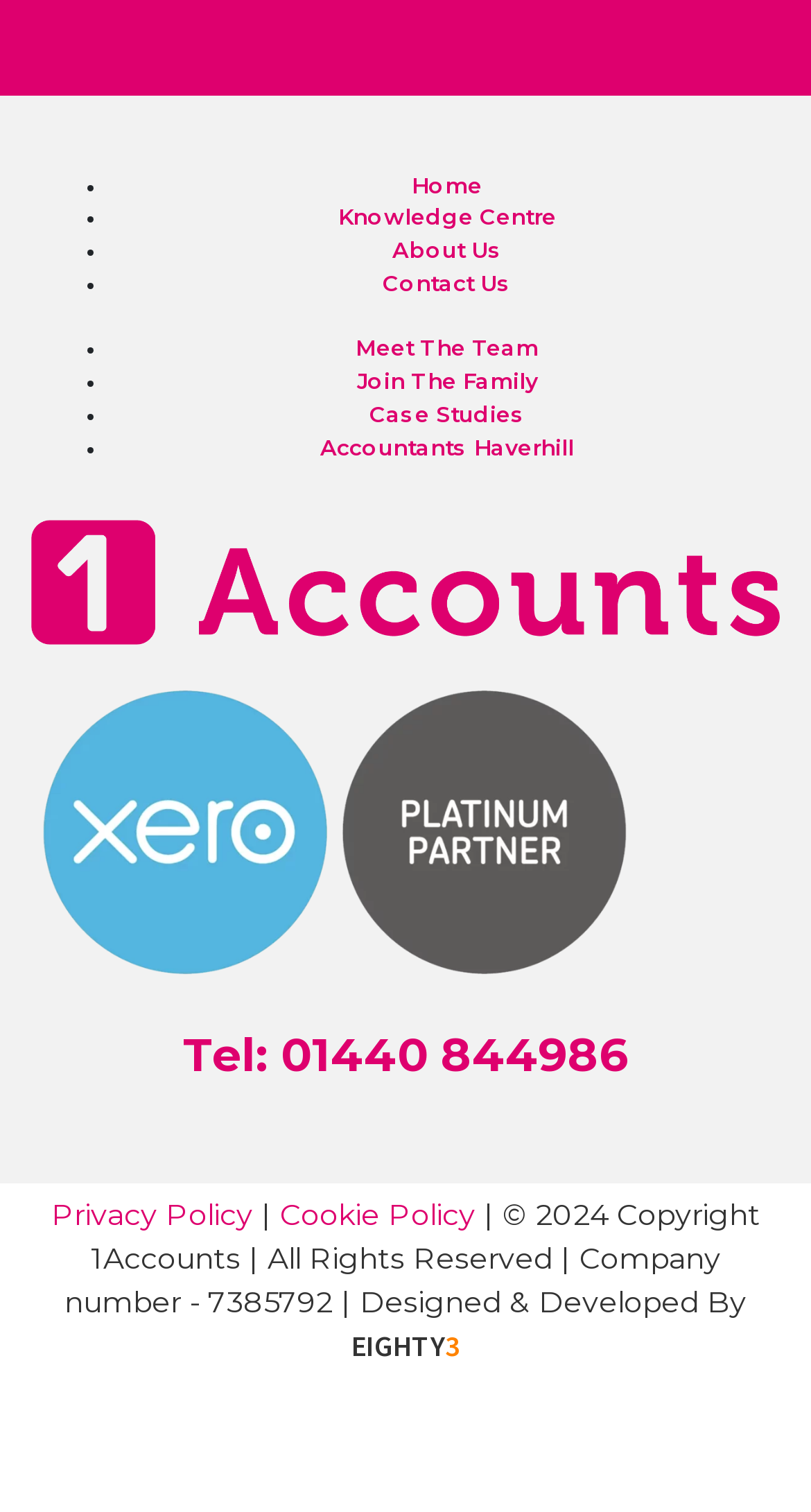Find the bounding box of the UI element described as follows: "Cookie Policy".

[0.345, 0.879, 0.586, 0.904]